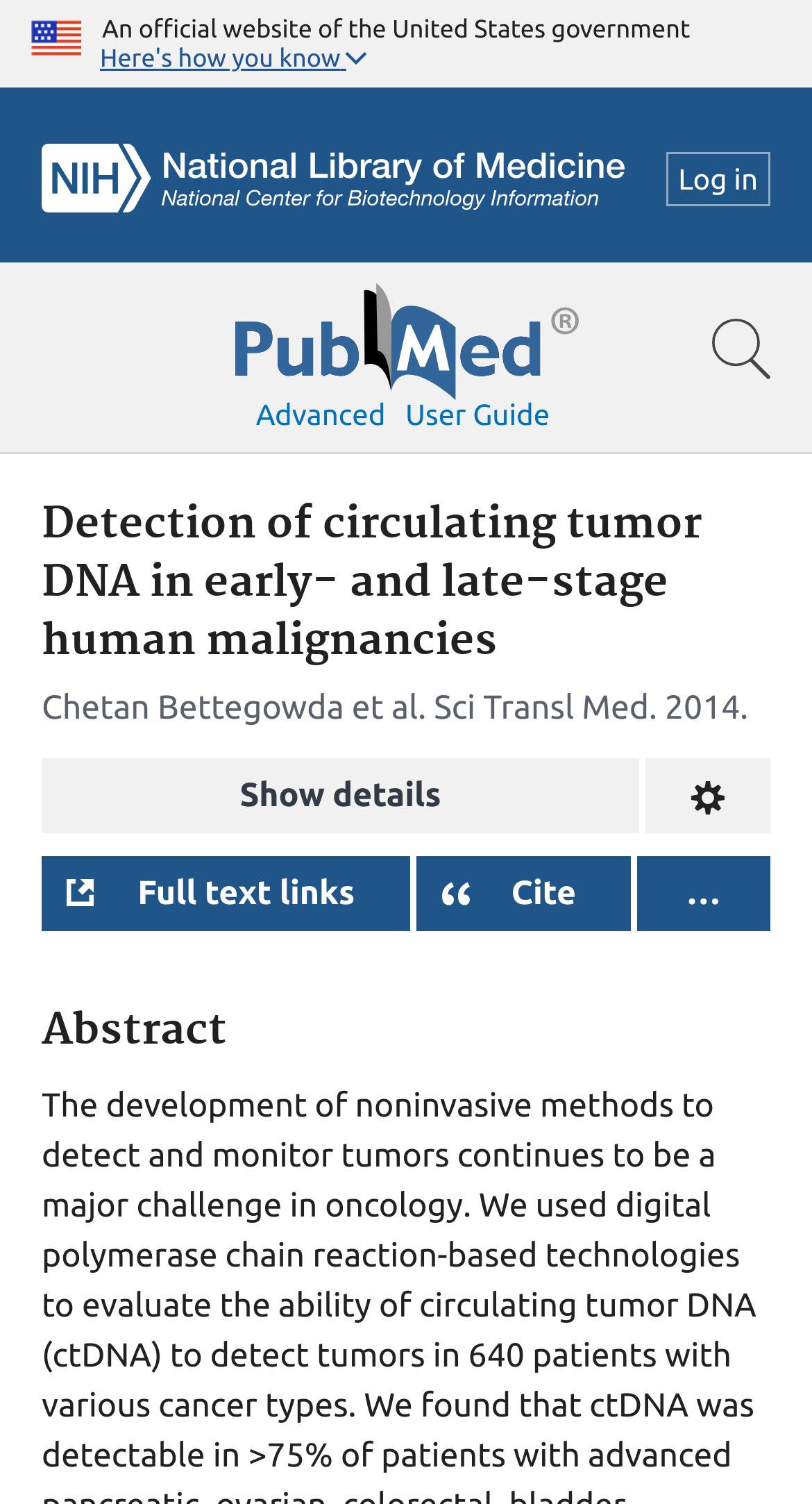Determine the bounding box coordinates of the element's region needed to click to follow the instruction: "Log in". Provide these coordinates as four float numbers between 0 and 1, formatted as [left, top, right, bottom].

[0.82, 0.101, 0.949, 0.137]